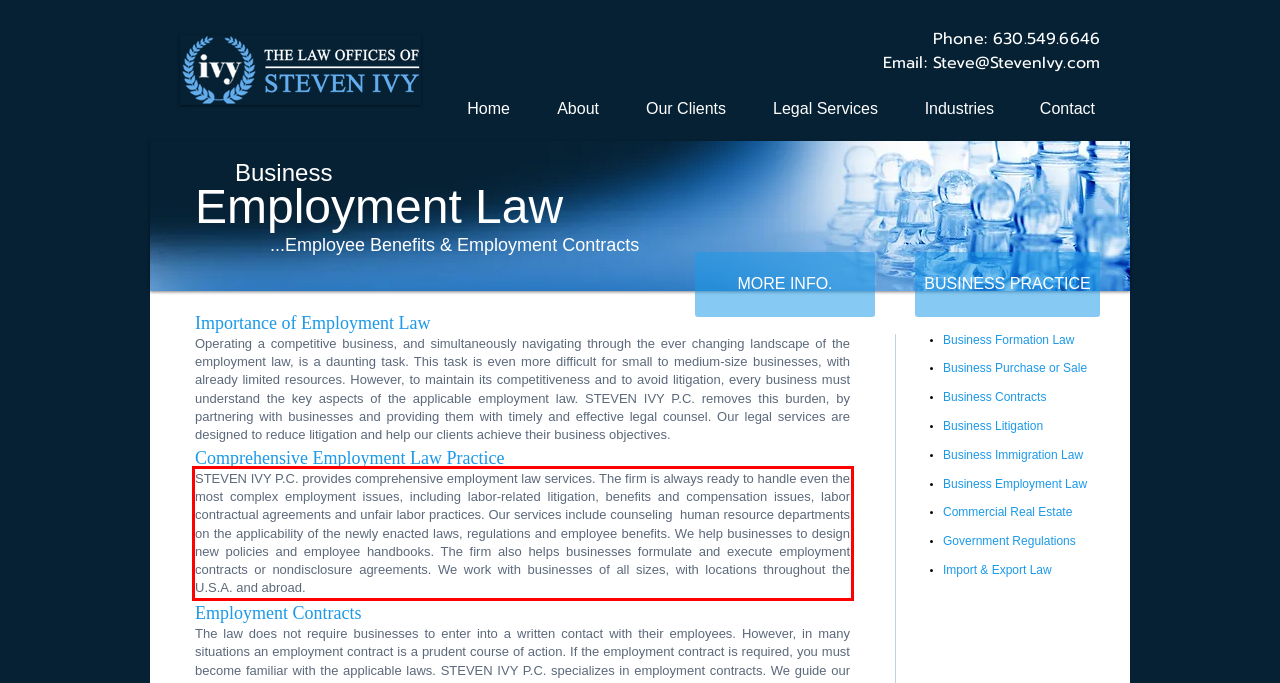View the screenshot of the webpage and identify the UI element surrounded by a red bounding box. Extract the text contained within this red bounding box.

STEVEN IVY P.C. provides comprehensive employment law services. The firm is always ready to handle even the most complex employment issues, including labor-related litigation, benefits and compensation issues, labor contractual agreements and unfair labor practices. Our services include counseling human resource departments on the applicability of the newly enacted laws, regulations and employee benefits. We help businesses to design new policies and employee handbooks. The firm also helps businesses formulate and execute employment contracts or nondisclosure agreements. We work with businesses of all sizes, with locations throughout the U.S.A. and abroad.